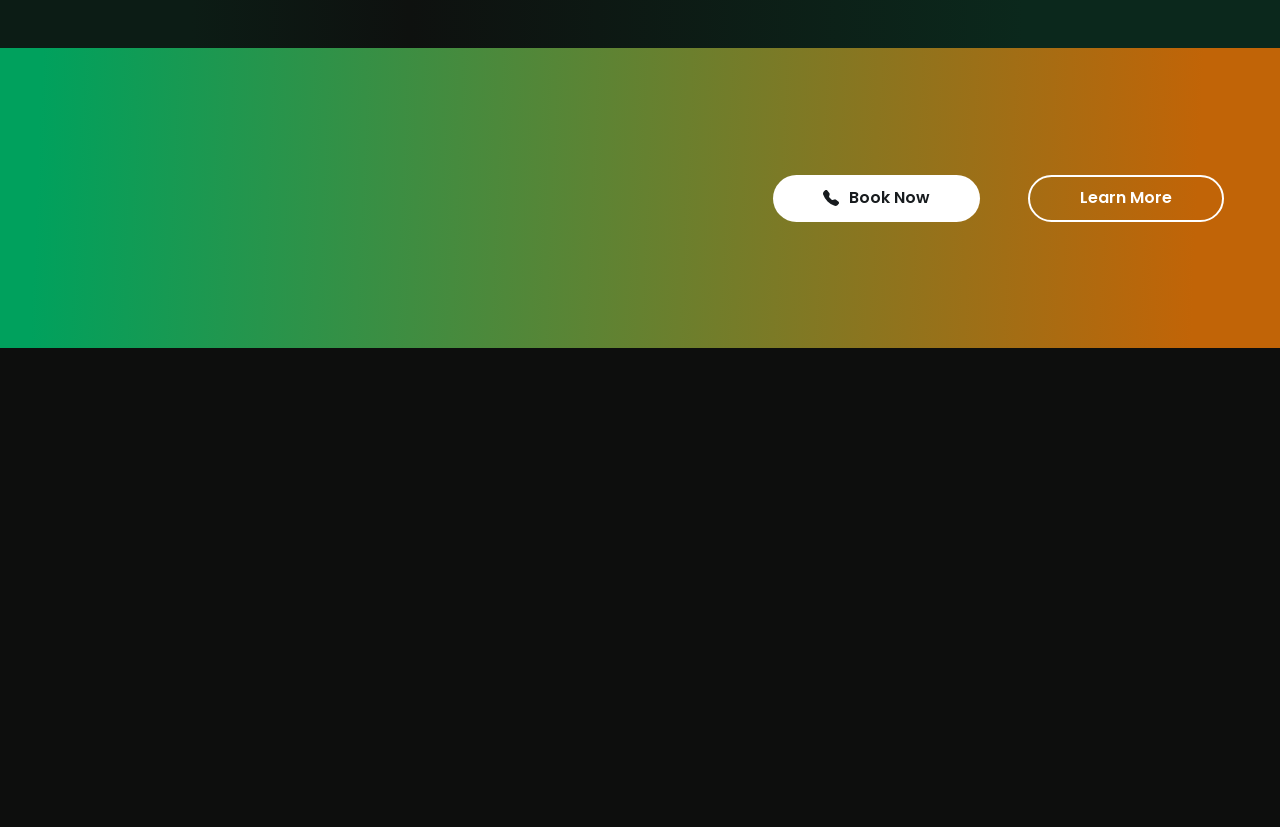Extract the bounding box coordinates of the UI element described: "Sync! user - quiz". Provide the coordinates in the format [left, top, right, bottom] with values ranging from 0 to 1.

[0.818, 0.641, 0.91, 0.666]